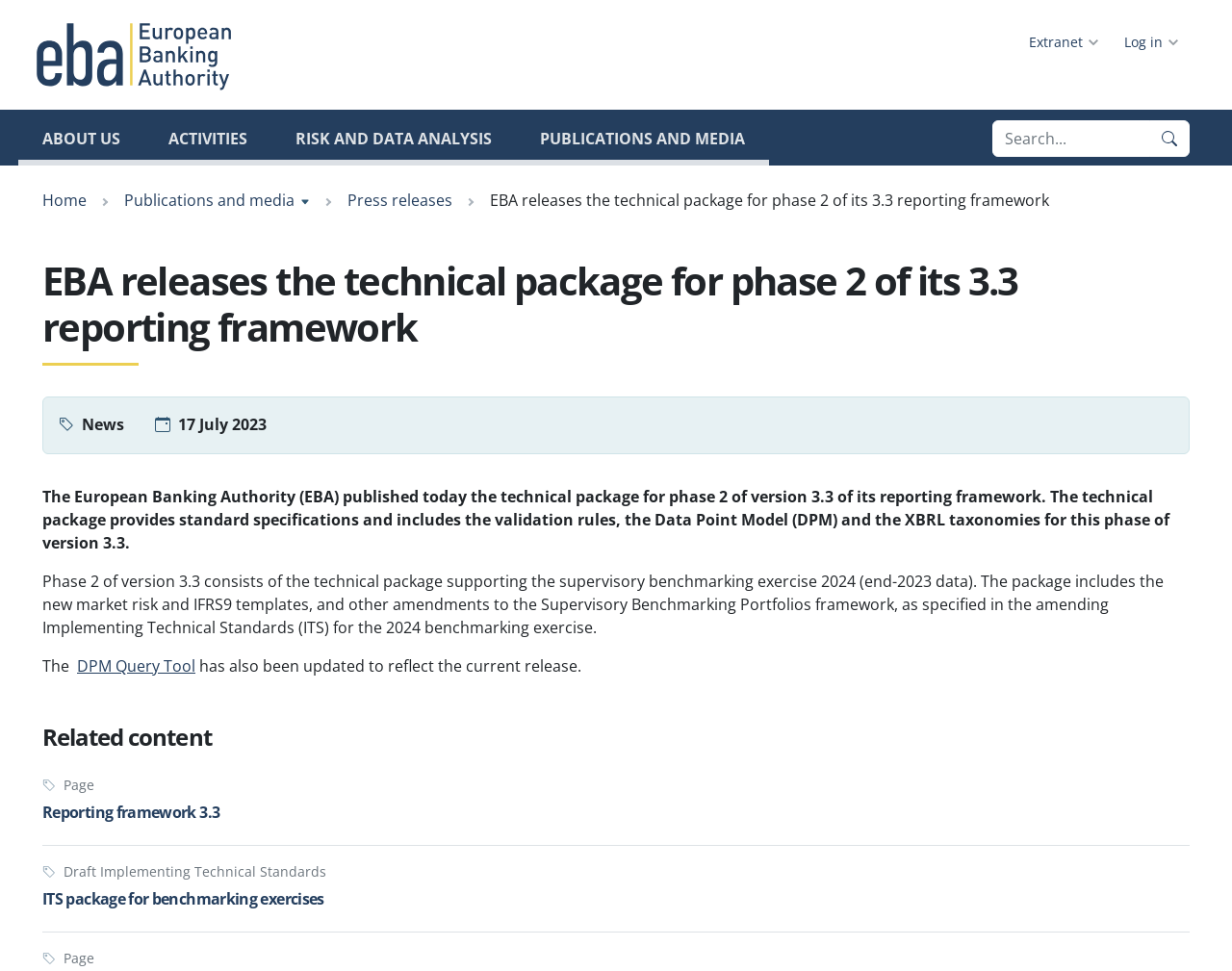Based on the description "parent_node: Extranet", find the bounding box of the specified UI element.

[0.014, 0.0, 0.203, 0.113]